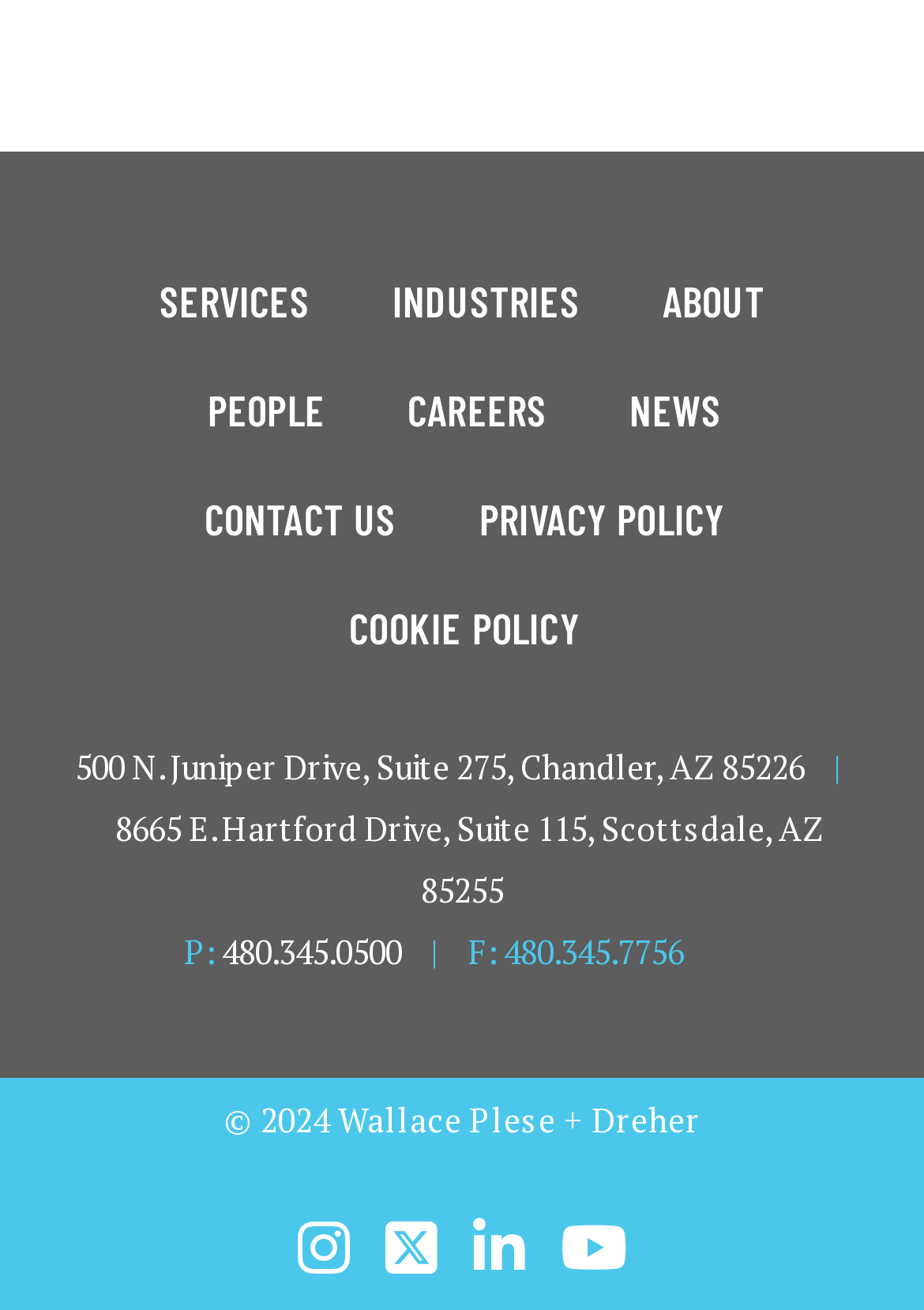Please provide a brief answer to the question using only one word or phrase: 
What is the phone number of the office?

480.345.0500